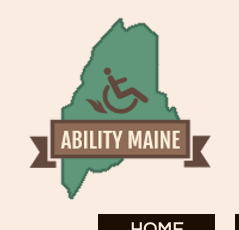Detail everything you observe in the image.

The image depicts the logo of "Ability Maine," an organization focused on disability advocacy. The logo features a stylized dark green profile of the state of Maine, prominently displaying a brown banner that reads "ABILITY MAINE." Above the banner, there's a traditional icon representing accessibility—a person in a wheelchair, slightly tilted back, with flames illustrated behind the wheels, symbolizing movement and dynamism. This design not only highlights the organization’s commitment to supporting individuals with disabilities but also aims to evoke a sense of empowerment and action within the community.